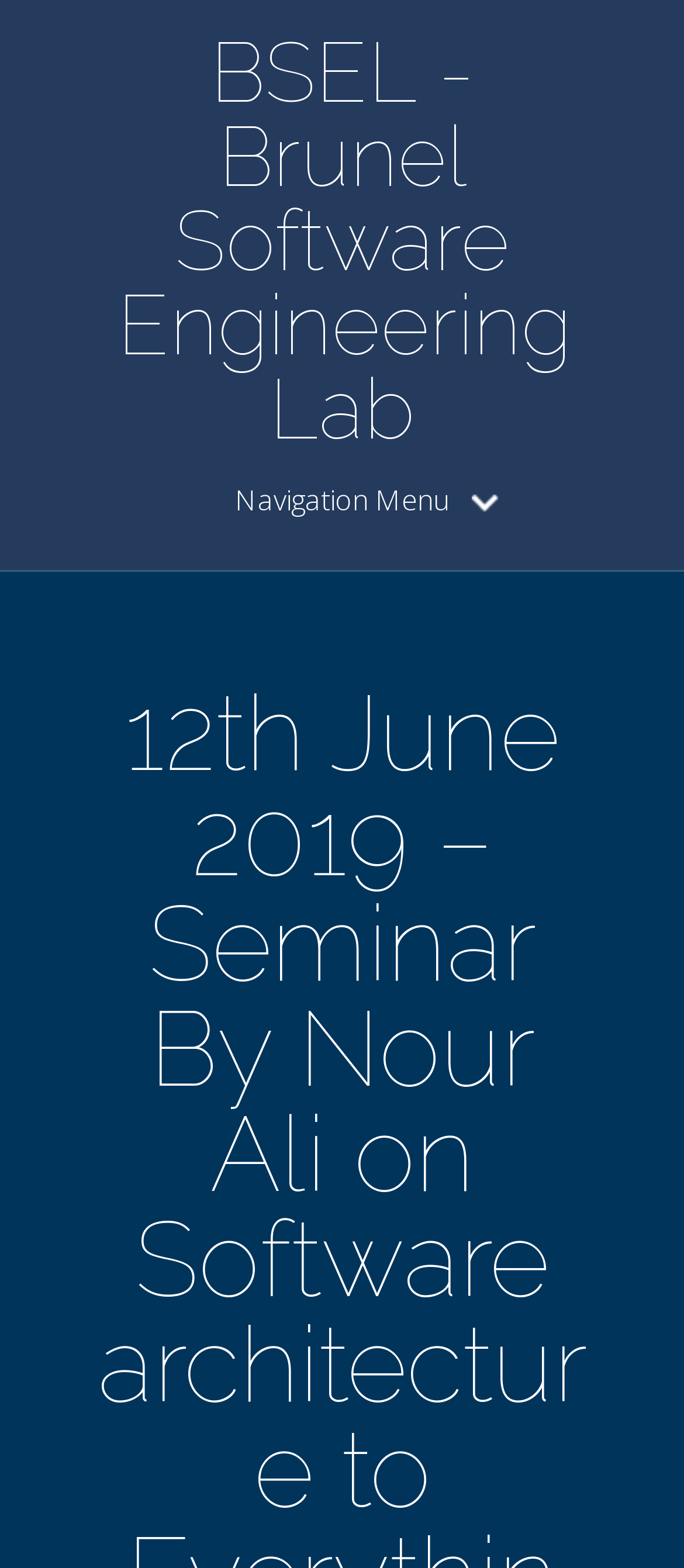Please find and give the text of the main heading on the webpage.

12th June 2019 – Seminar By Nour Ali on Software architecture to Everything